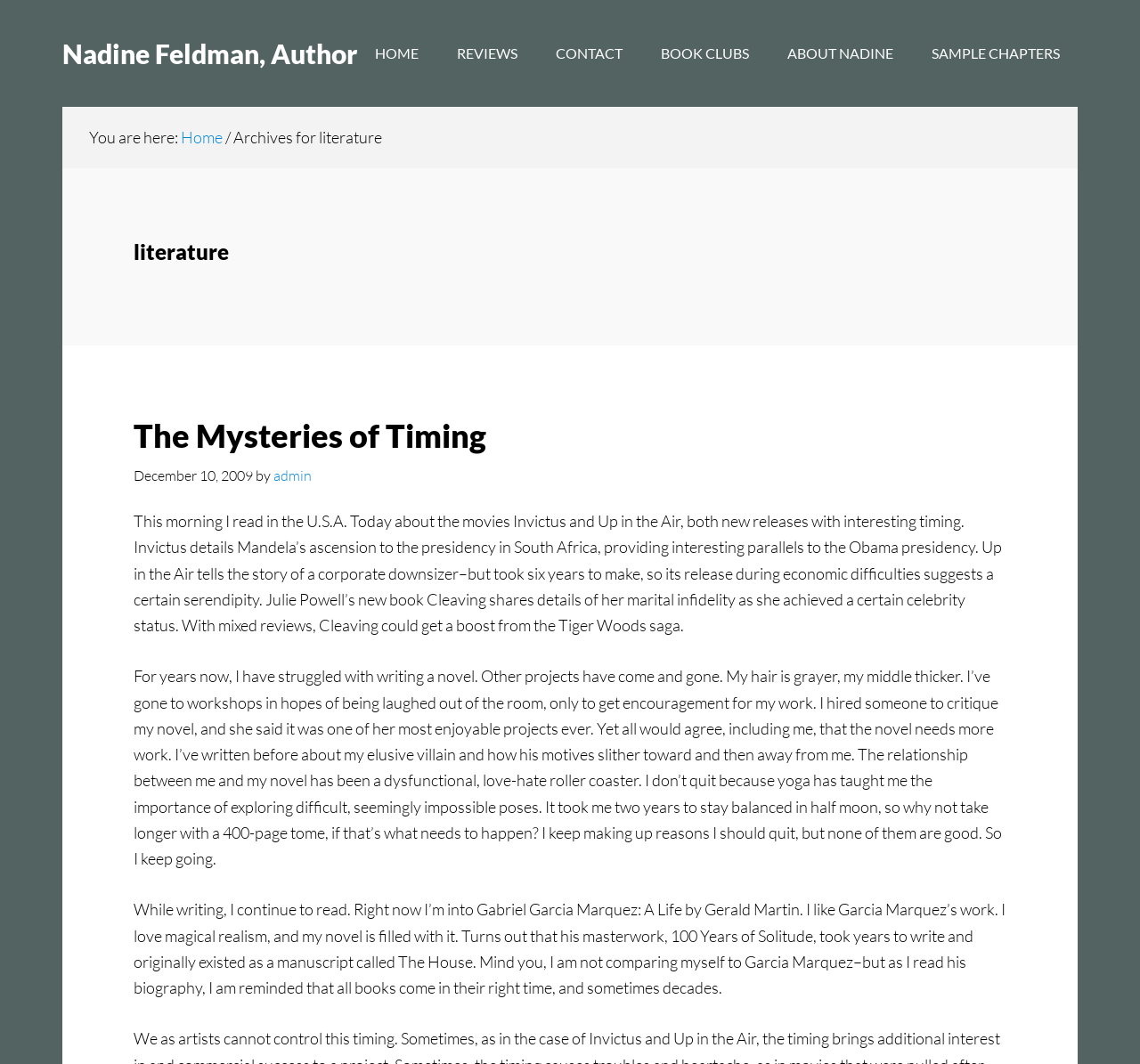Locate the coordinates of the bounding box for the clickable region that fulfills this instruction: "read the article 'The Mysteries of Timing'".

[0.117, 0.391, 0.427, 0.428]